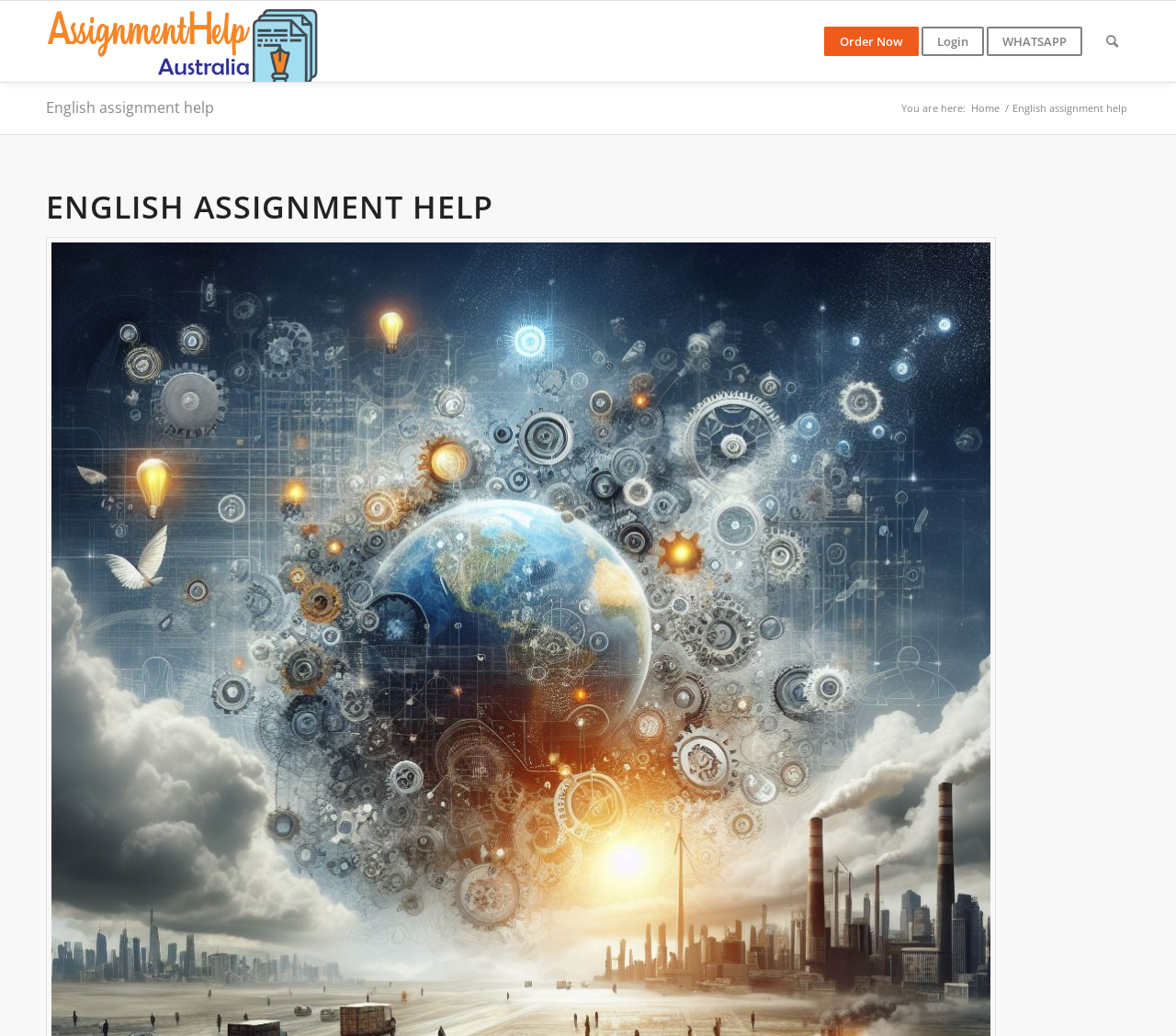Identify the bounding box coordinates of the specific part of the webpage to click to complete this instruction: "Click on the 'HOME' link".

None